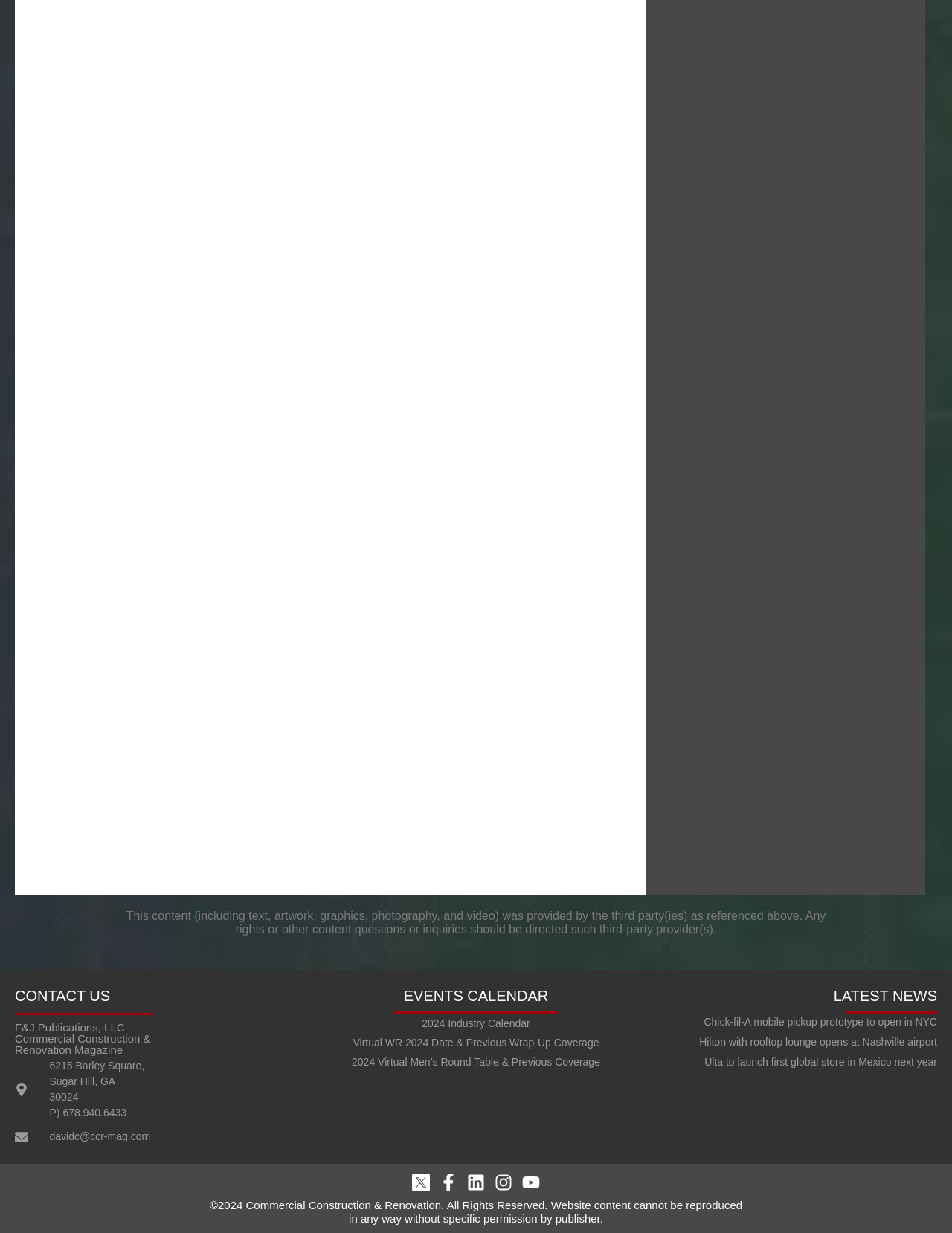Determine the bounding box coordinates of the region I should click to achieve the following instruction: "View 2024 Industry Calendar". Ensure the bounding box coordinates are four float numbers between 0 and 1, i.e., [left, top, right, bottom].

[0.37, 0.824, 0.63, 0.837]